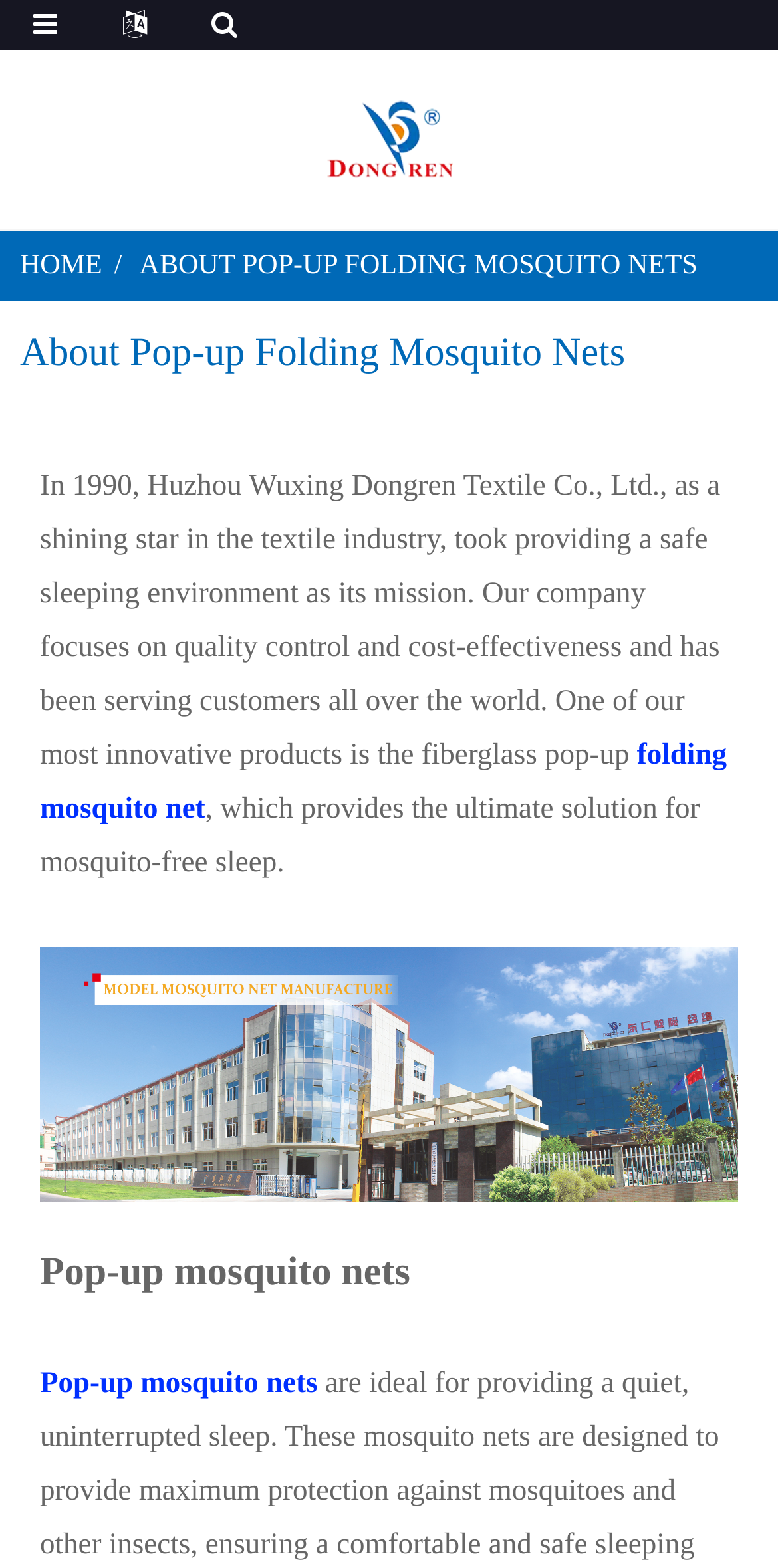Reply to the question below using a single word or brief phrase:
What is shown in the image below the first paragraph?

factory